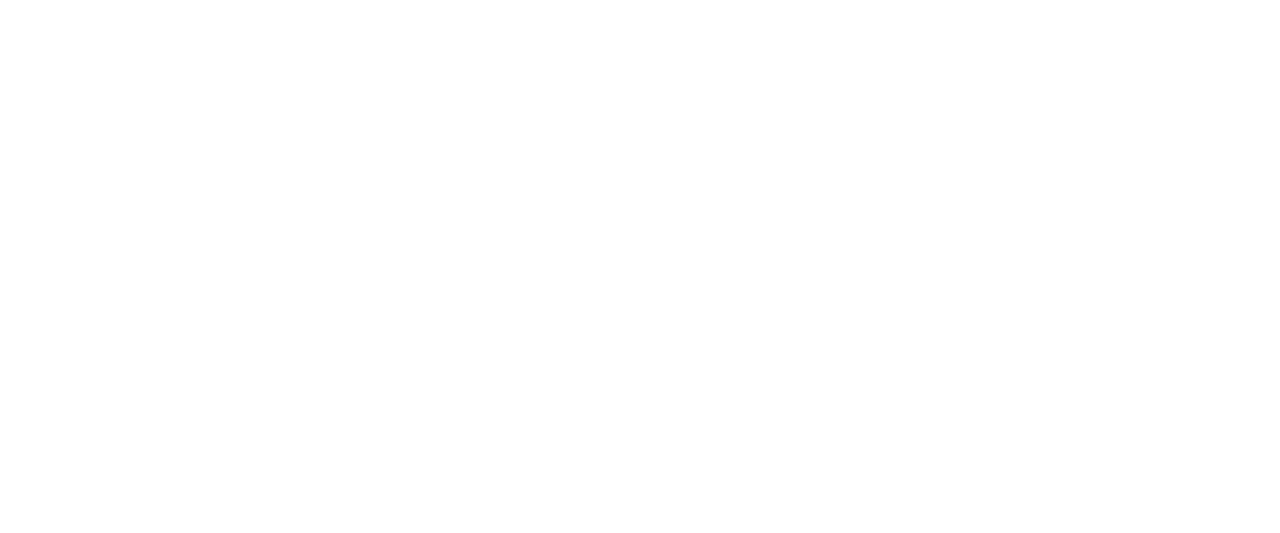Provide your answer in a single word or phrase: 
How many sections are there in the footer?

3